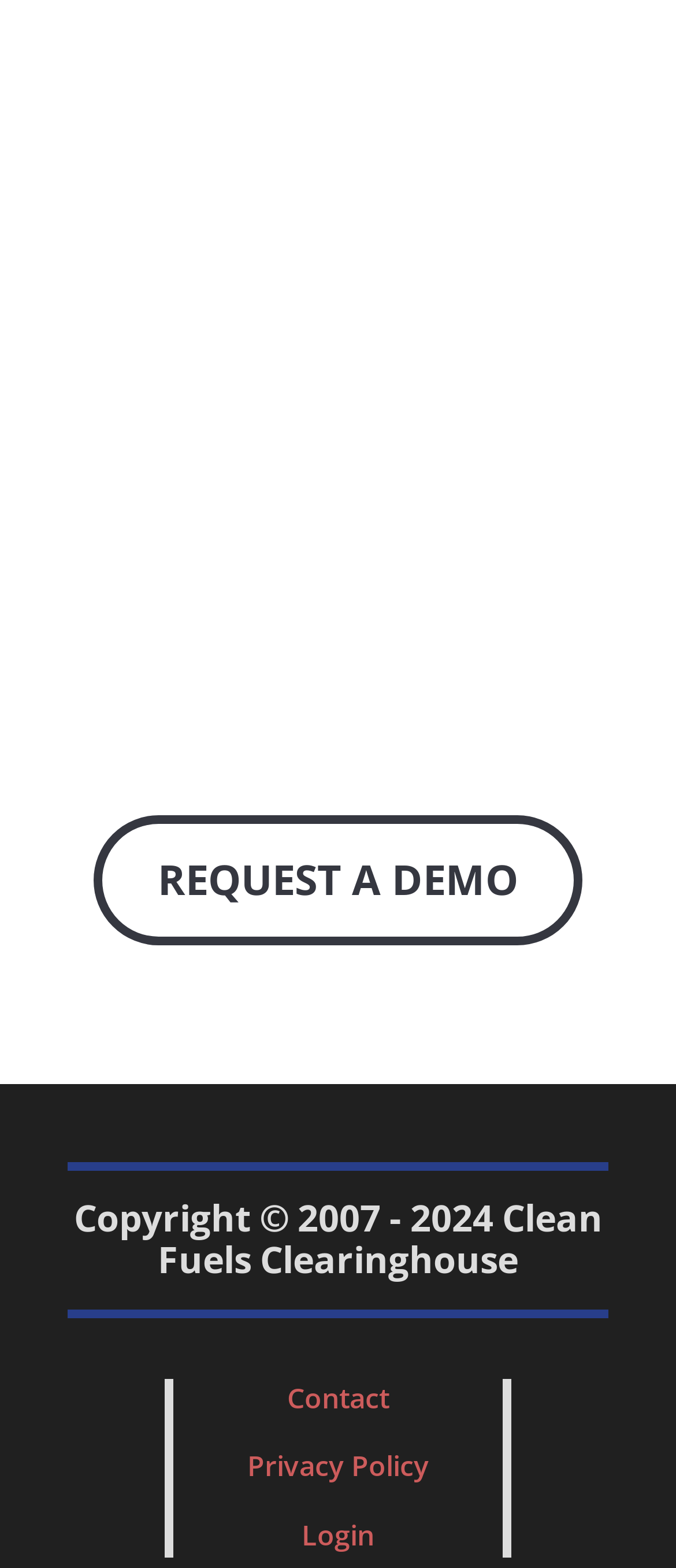Determine the bounding box for the UI element described here: "Login".

[0.446, 0.967, 0.554, 0.991]